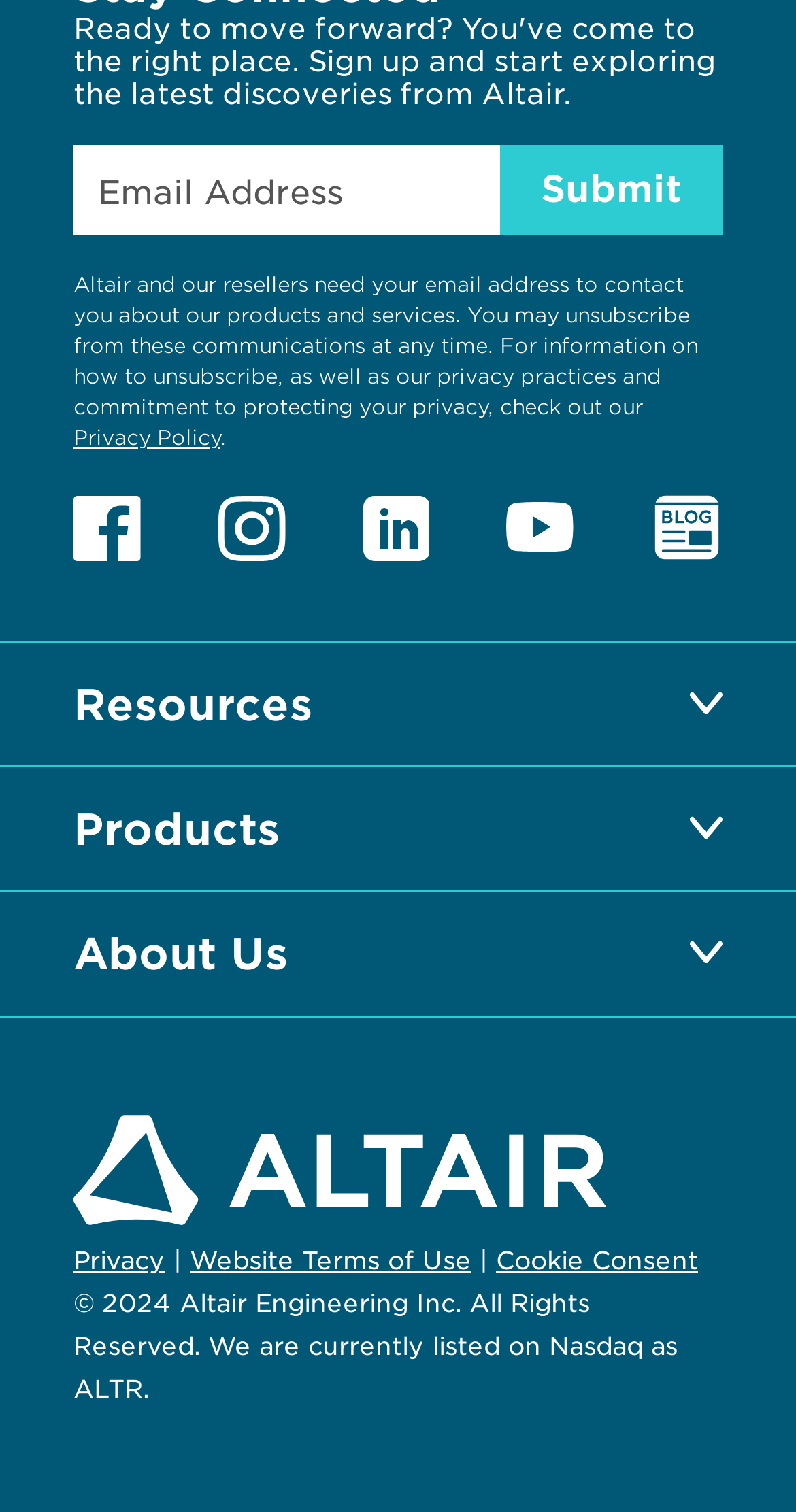What is the year of copyright for this website?
Please utilize the information in the image to give a detailed response to the question.

The static text at the bottom of the webpage mentions '© 2024', which indicates that the year of copyright for this website is 2024.